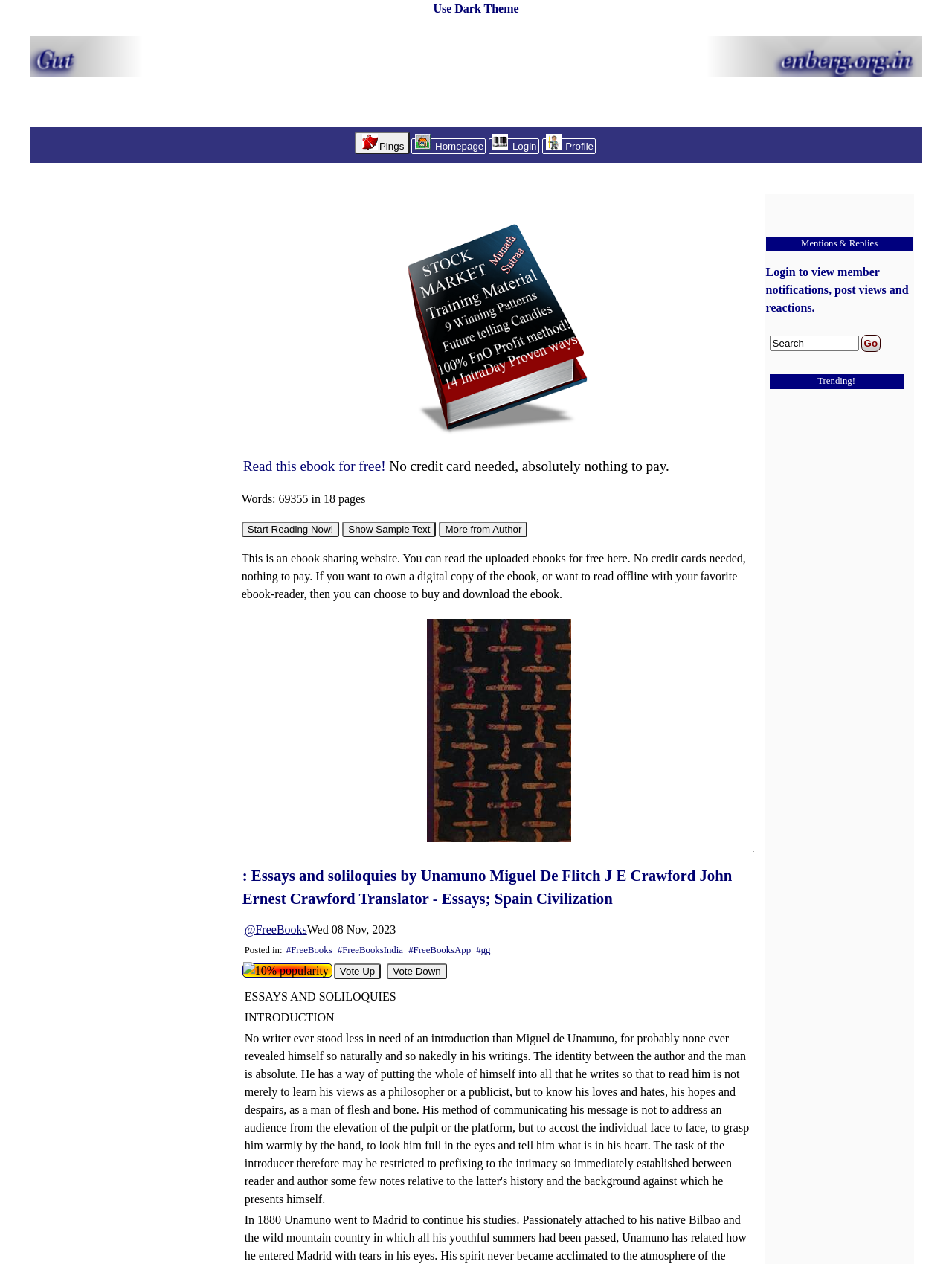Locate the bounding box coordinates of the area that needs to be clicked to fulfill the following instruction: "Learn about the journal". The coordinates should be in the format of four float numbers between 0 and 1, namely [left, top, right, bottom].

None